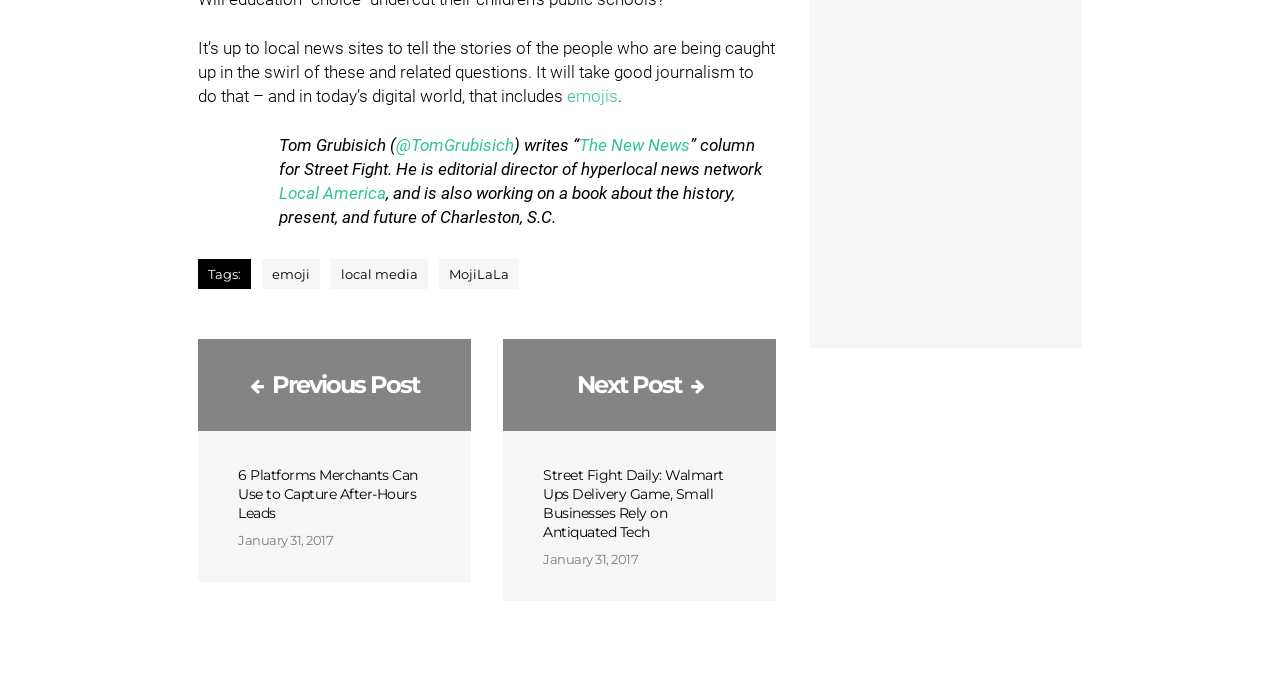What is the author's name?
Please respond to the question with a detailed and thorough explanation.

The author's name is mentioned in the text 'Tom Grubisich (' which is a static text element with bounding box coordinates [0.218, 0.196, 0.309, 0.225].